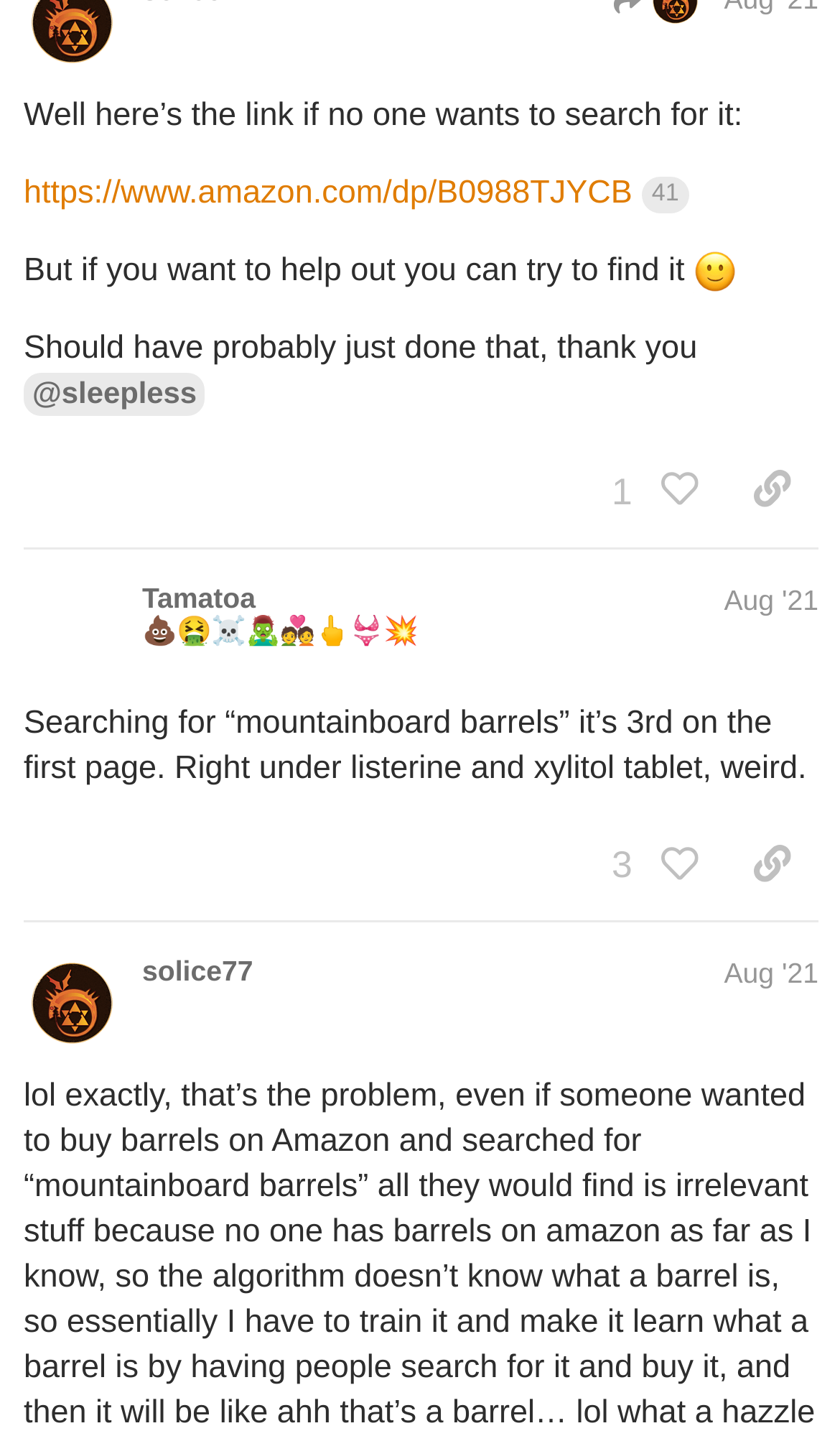Locate the bounding box coordinates of the item that should be clicked to fulfill the instruction: "Read the post about Data Room".

None